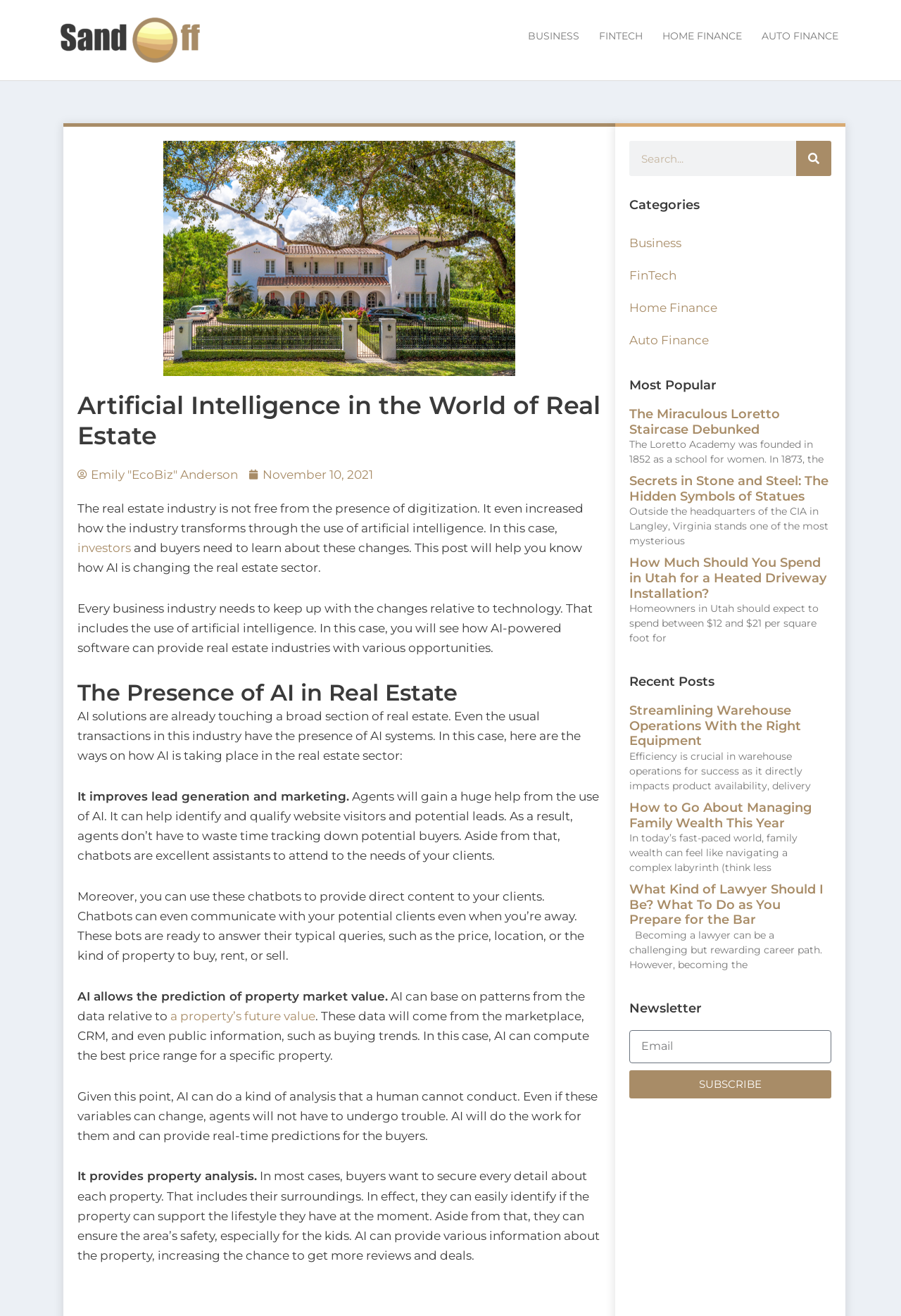Provide the bounding box coordinates of the UI element this sentence describes: "Auto Finance".

[0.834, 0.012, 0.941, 0.042]